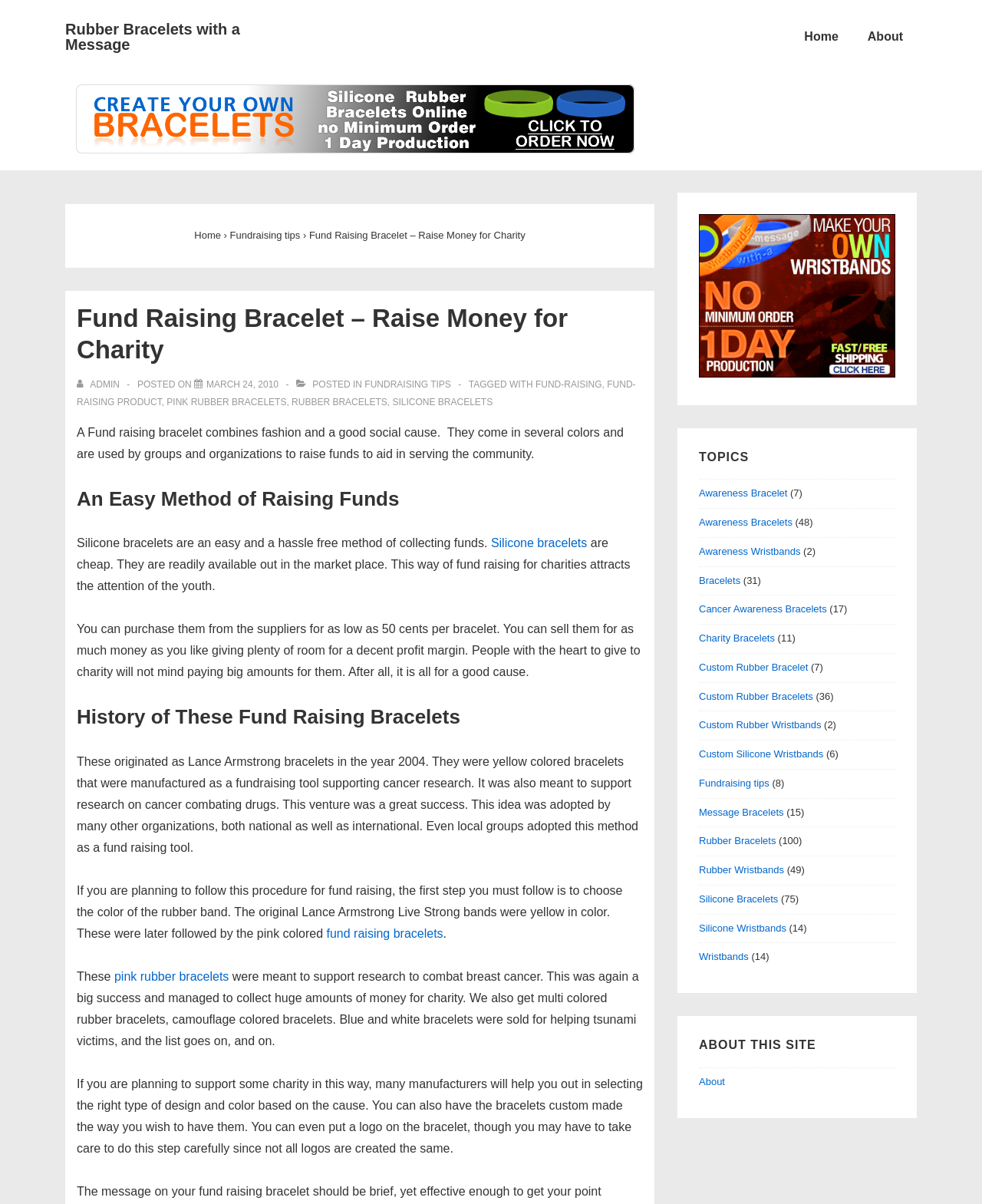Use a single word or phrase to answer this question: 
What was the original color of the Lance Armstrong Live Strong bands?

Yellow